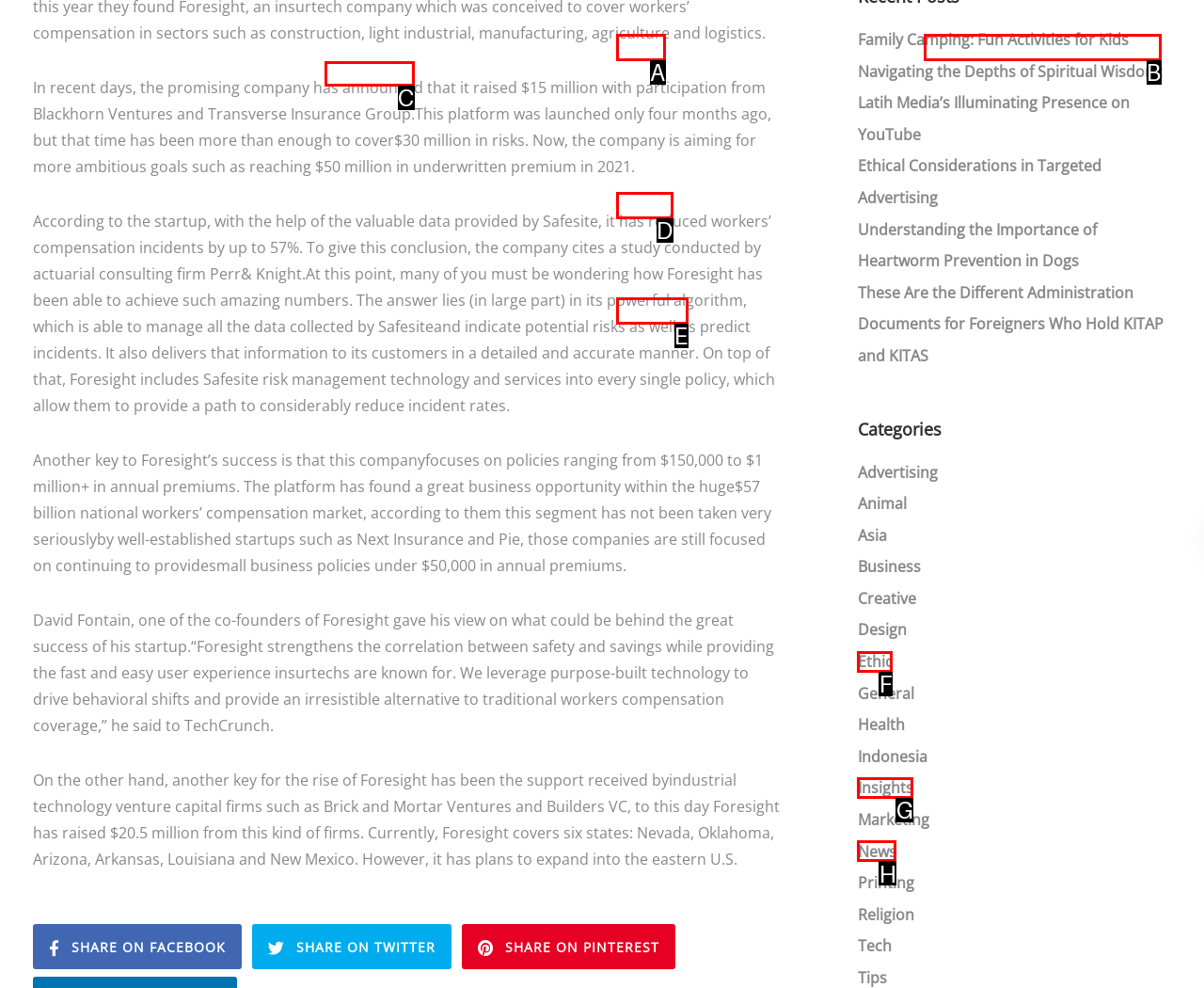Tell me the letter of the HTML element that best matches the description: A1 Corporate Secretarial Services from the provided options.

B